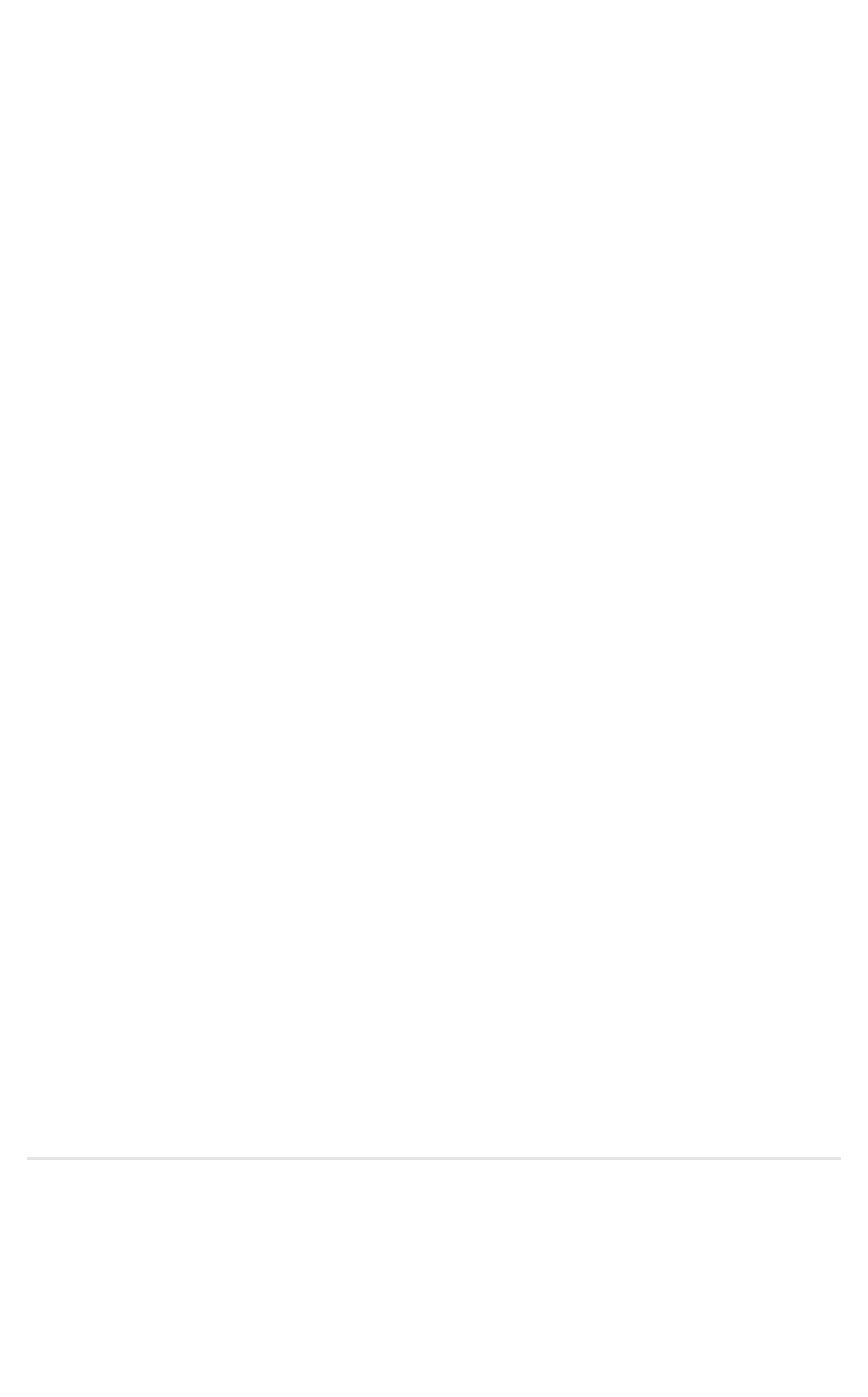Can you find the bounding box coordinates for the element that needs to be clicked to execute this instruction: "Pay with American Express"? The coordinates should be given as four float numbers between 0 and 1, i.e., [left, top, right, bottom].

[0.043, 0.95, 0.146, 0.99]